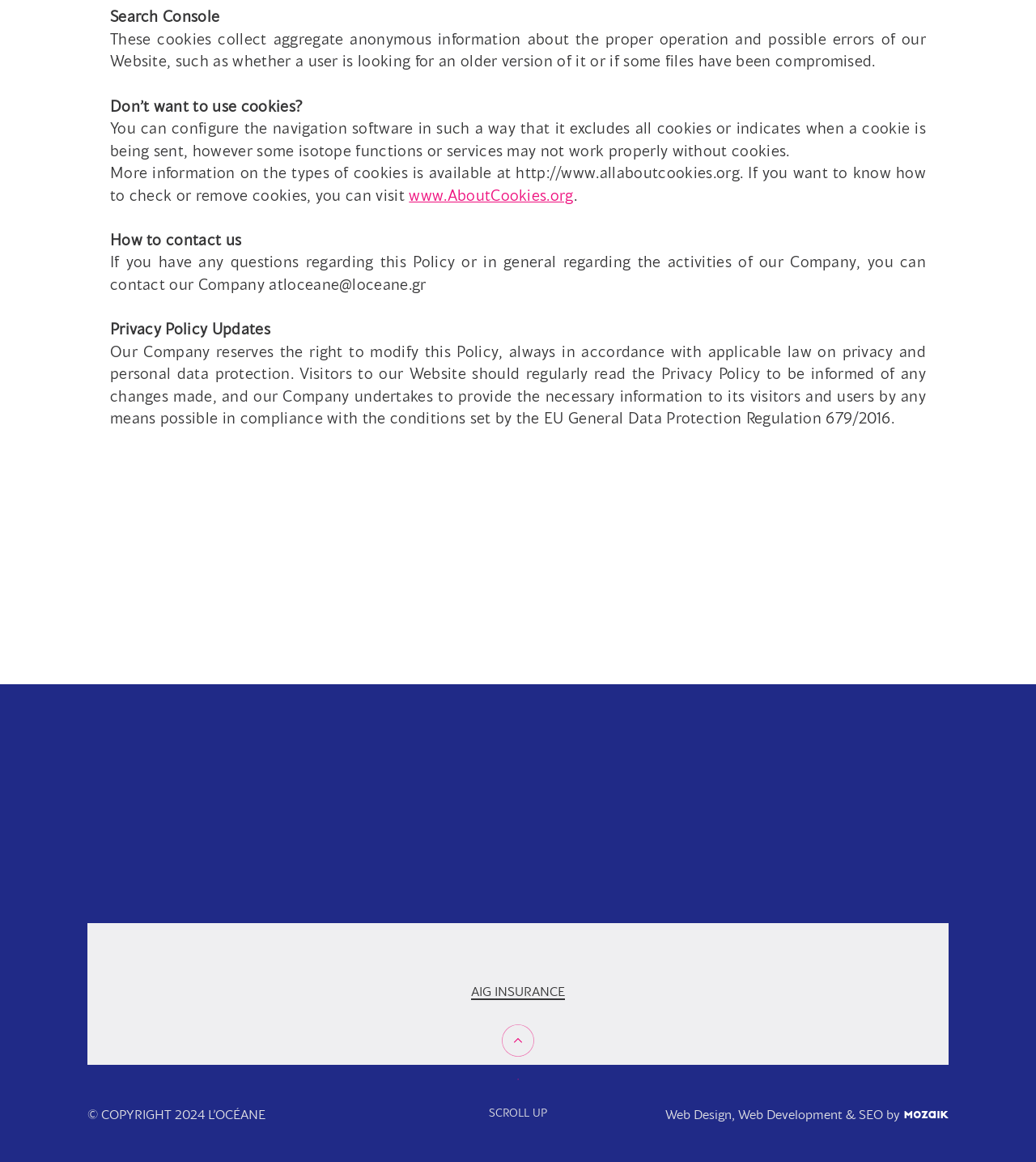What is the company's telephone number?
Please respond to the question with as much detail as possible.

I found the company's telephone number by looking at the 'CONTACT US' section, where it is listed as 'Telephone: +30 210 33 13 962'.